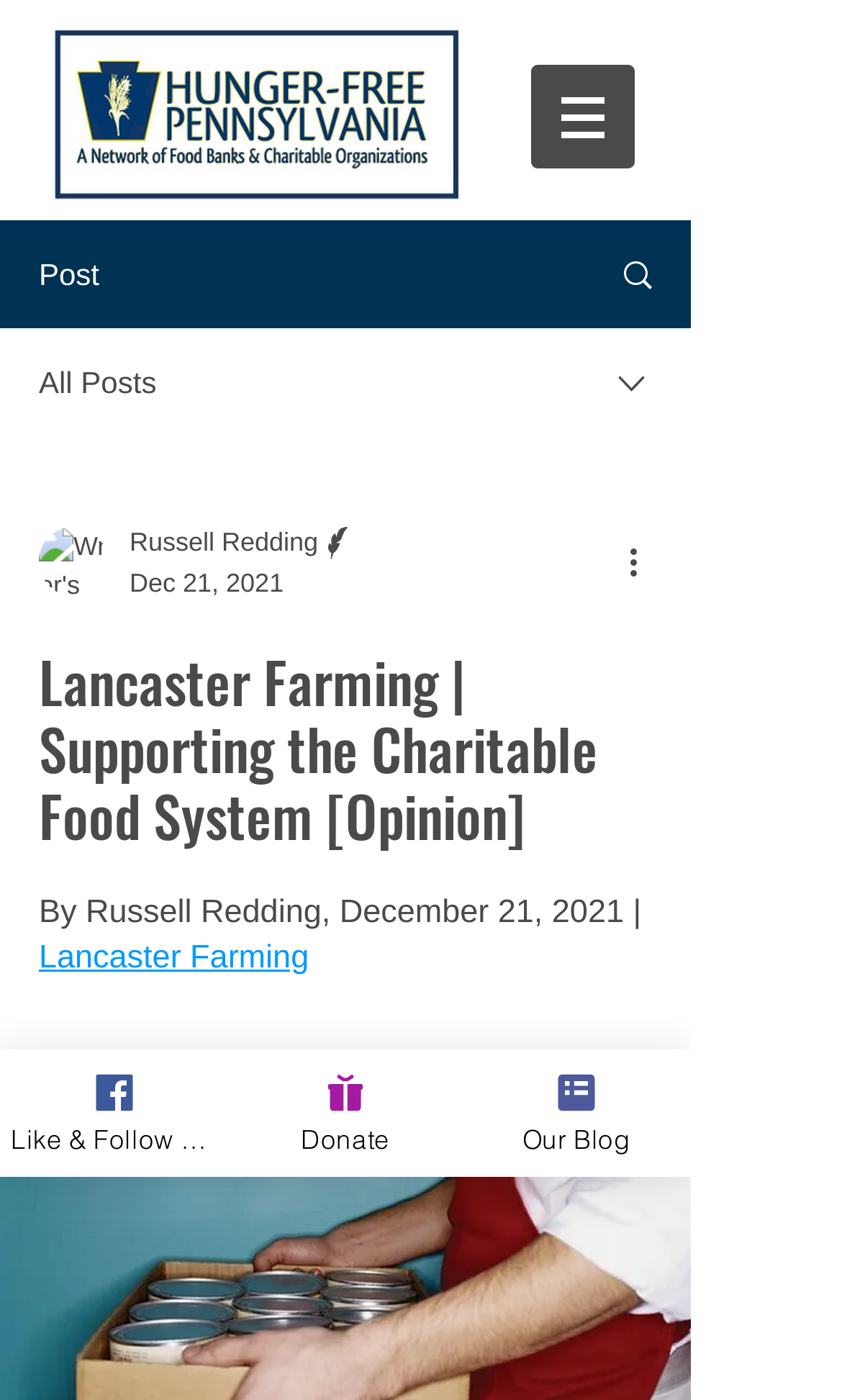Please answer the following question using a single word or phrase: 
What are the options at the bottom of the page?

Like & Follow Us!, Donate, Our Blog